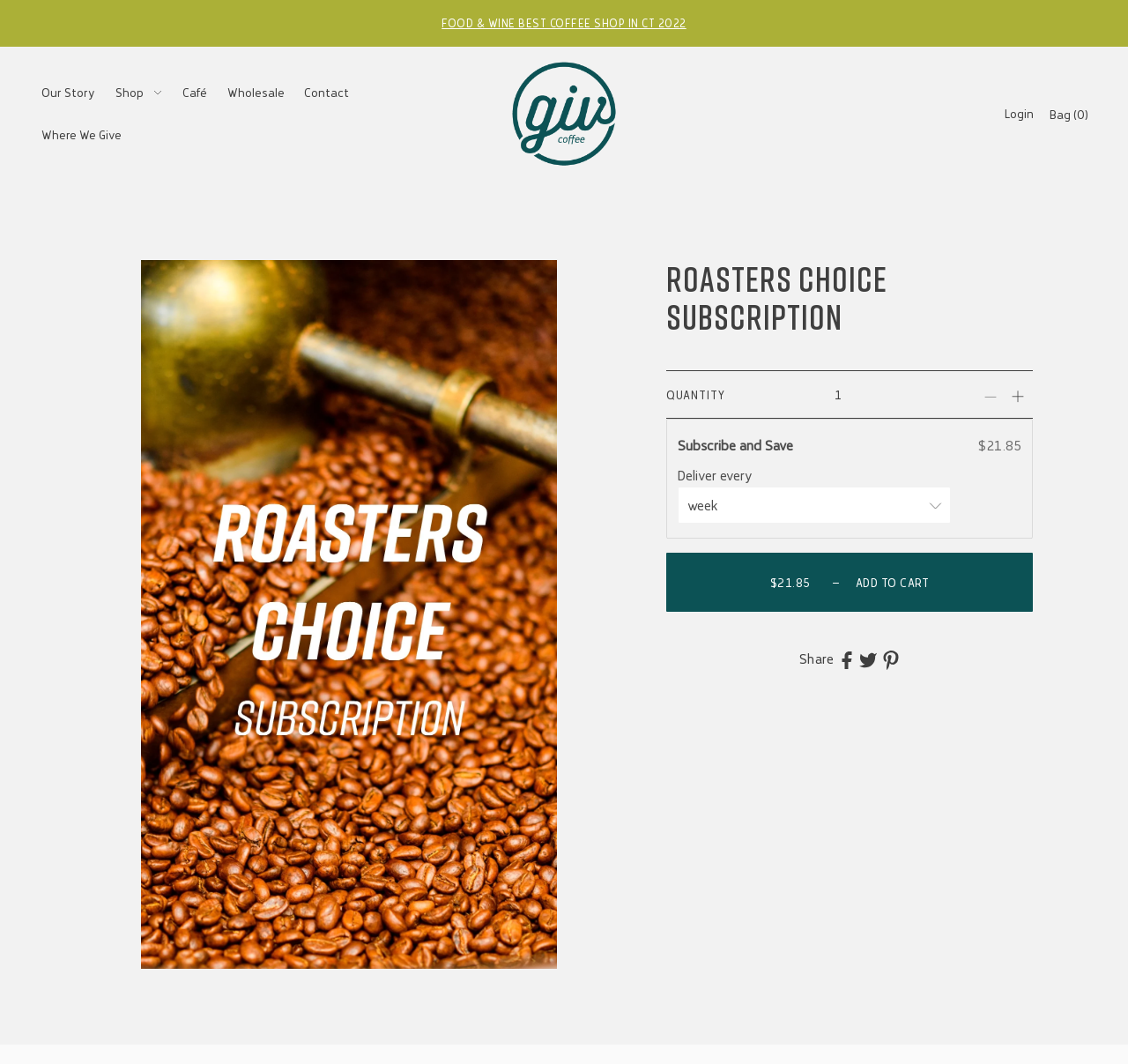What is the function of the 'Open cart' button?
Provide a detailed answer to the question using information from the image.

I inferred the function of the 'Open cart' button by looking at its location and text. The button is located near the top-right corner of the page, which is a common location for shopping cart buttons. The text 'Open cart' also suggests that the button is meant to open the shopping cart.